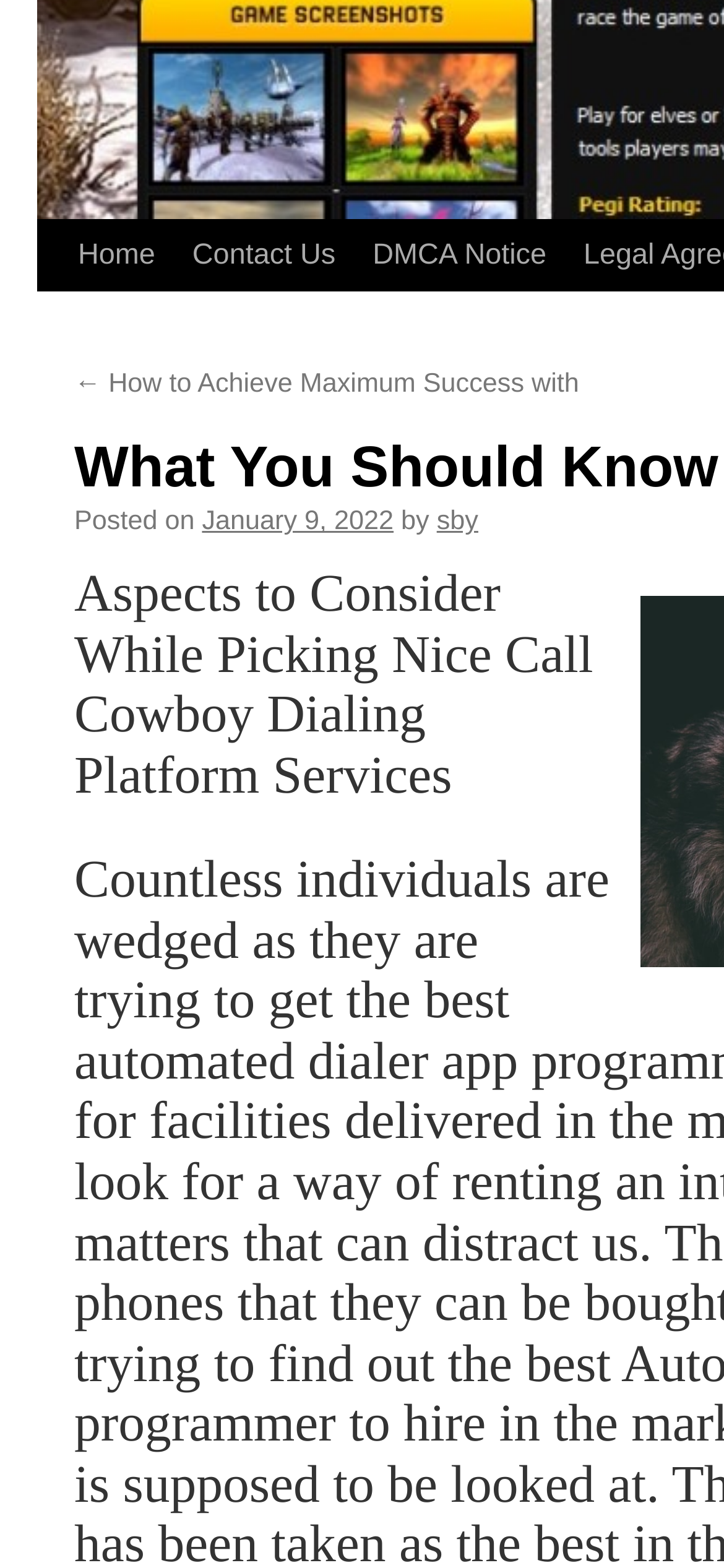Mark the bounding box of the element that matches the following description: "Read more".

None